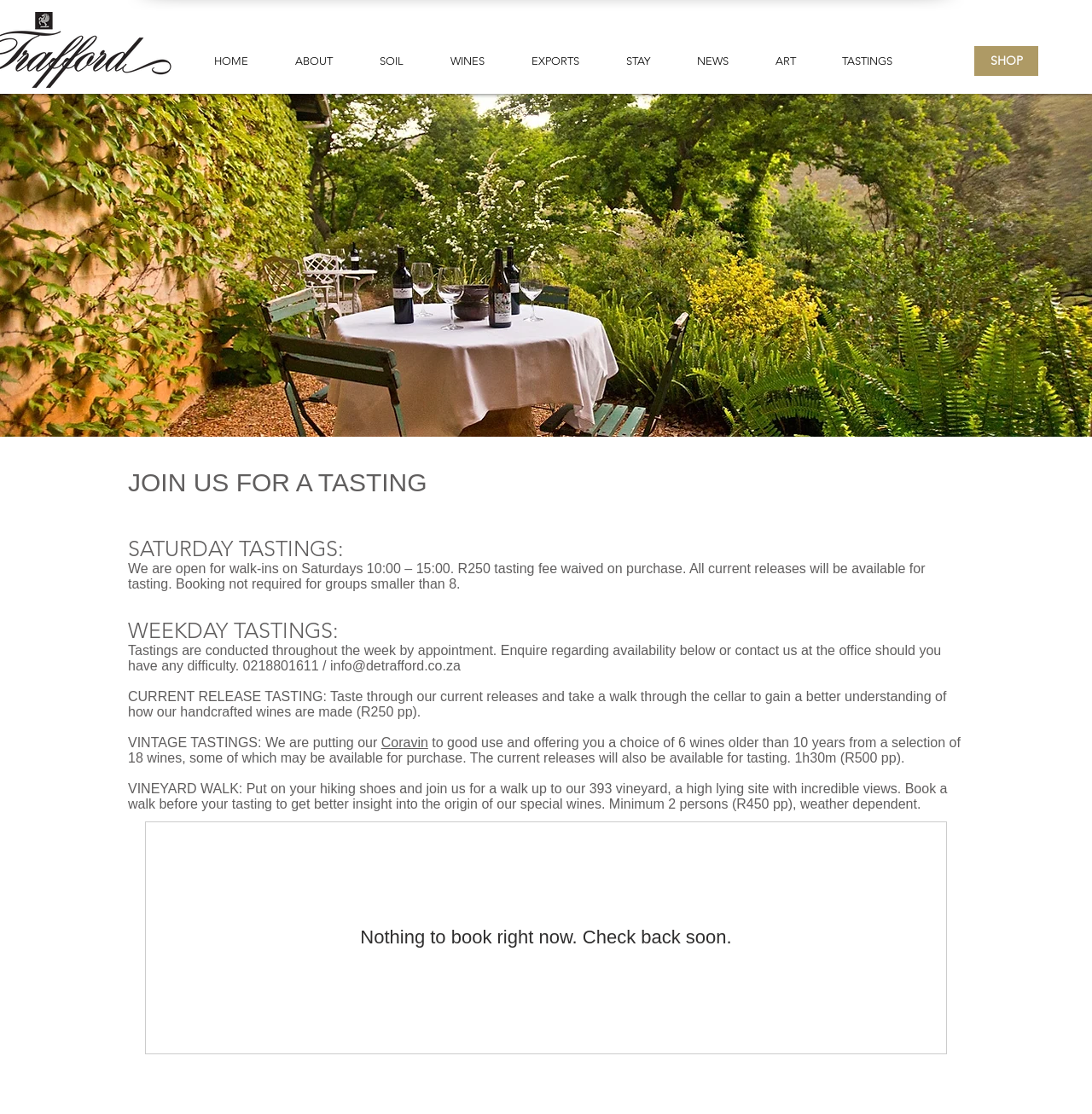Using the format (top-left x, top-left y, bottom-right x, bottom-right y), provide the bounding box coordinates for the described UI element. All values should be floating point numbers between 0 and 1: HOME

[0.174, 0.045, 0.248, 0.064]